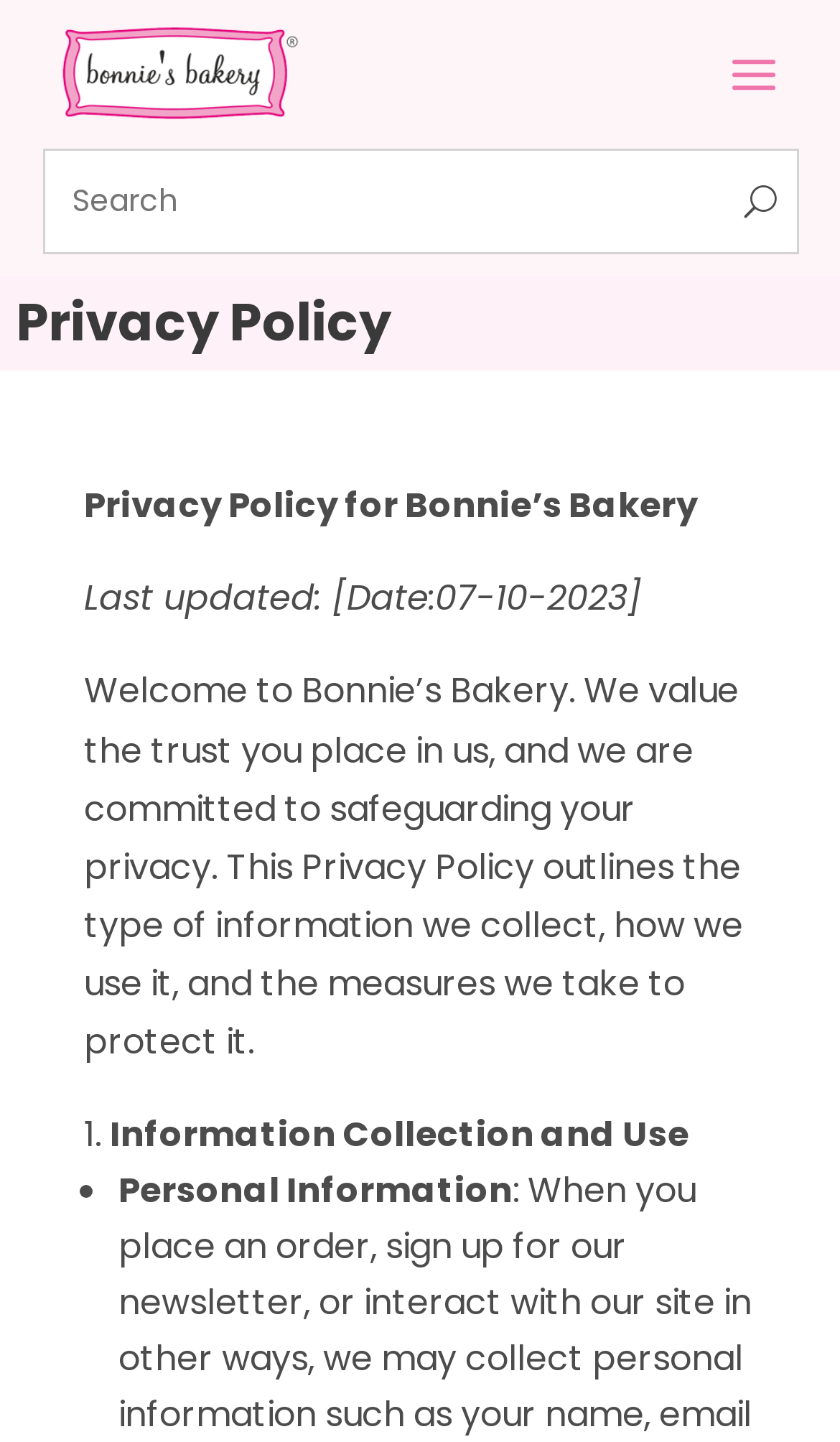Predict the bounding box of the UI element based on this description: "placeholder="Search"".

[0.05, 0.104, 0.95, 0.177]